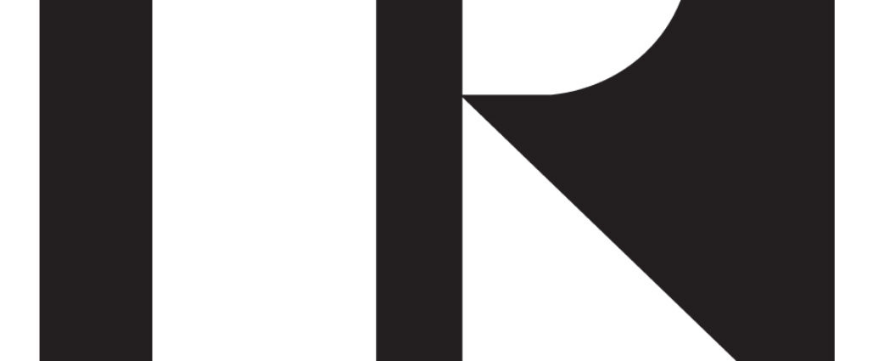Provide a one-word or short-phrase answer to the question:
What do the sharp angles in the font represent?

Modern aesthetic